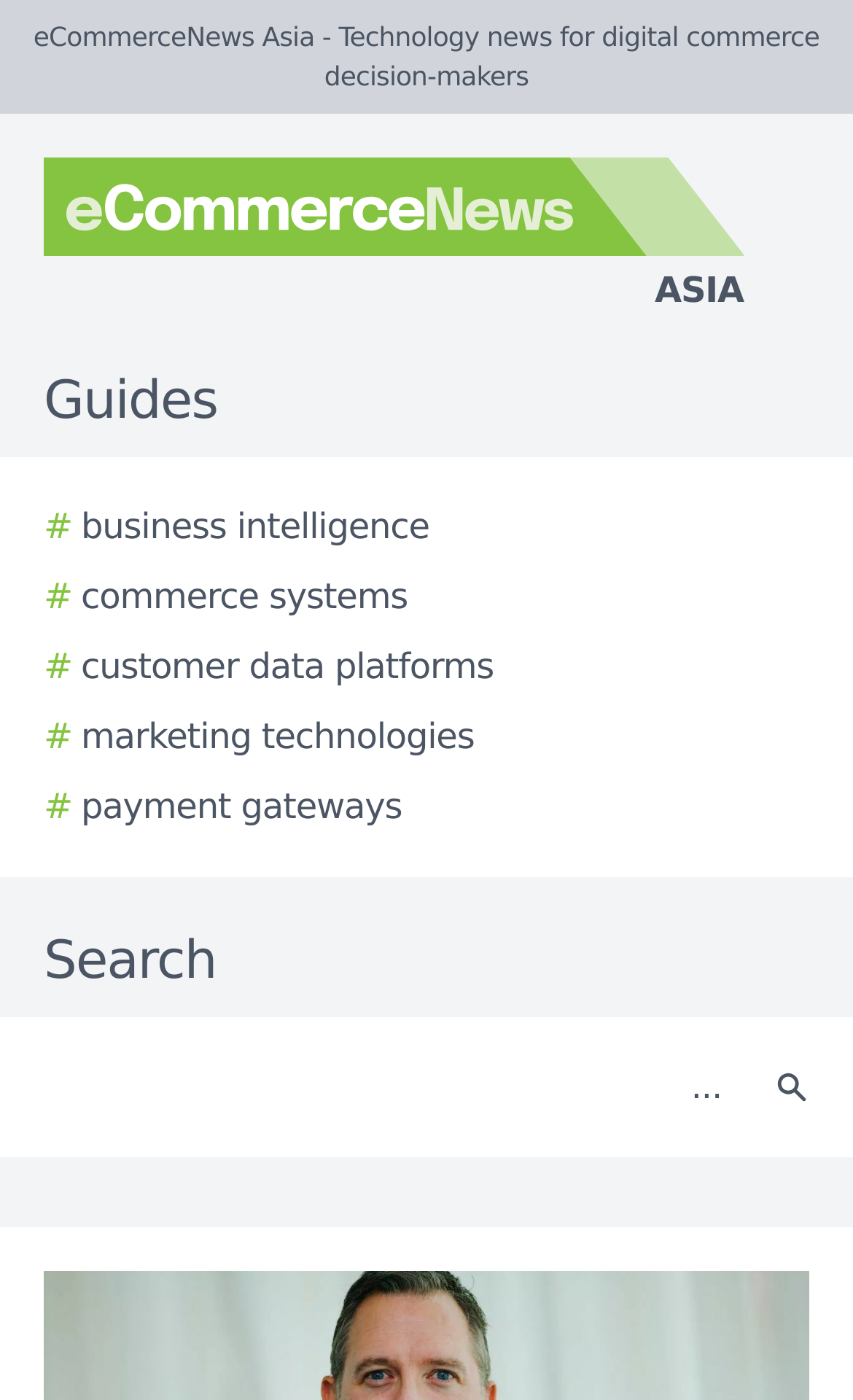Answer the following inquiry with a single word or phrase:
What is the purpose of the textbox at the top right corner?

Search